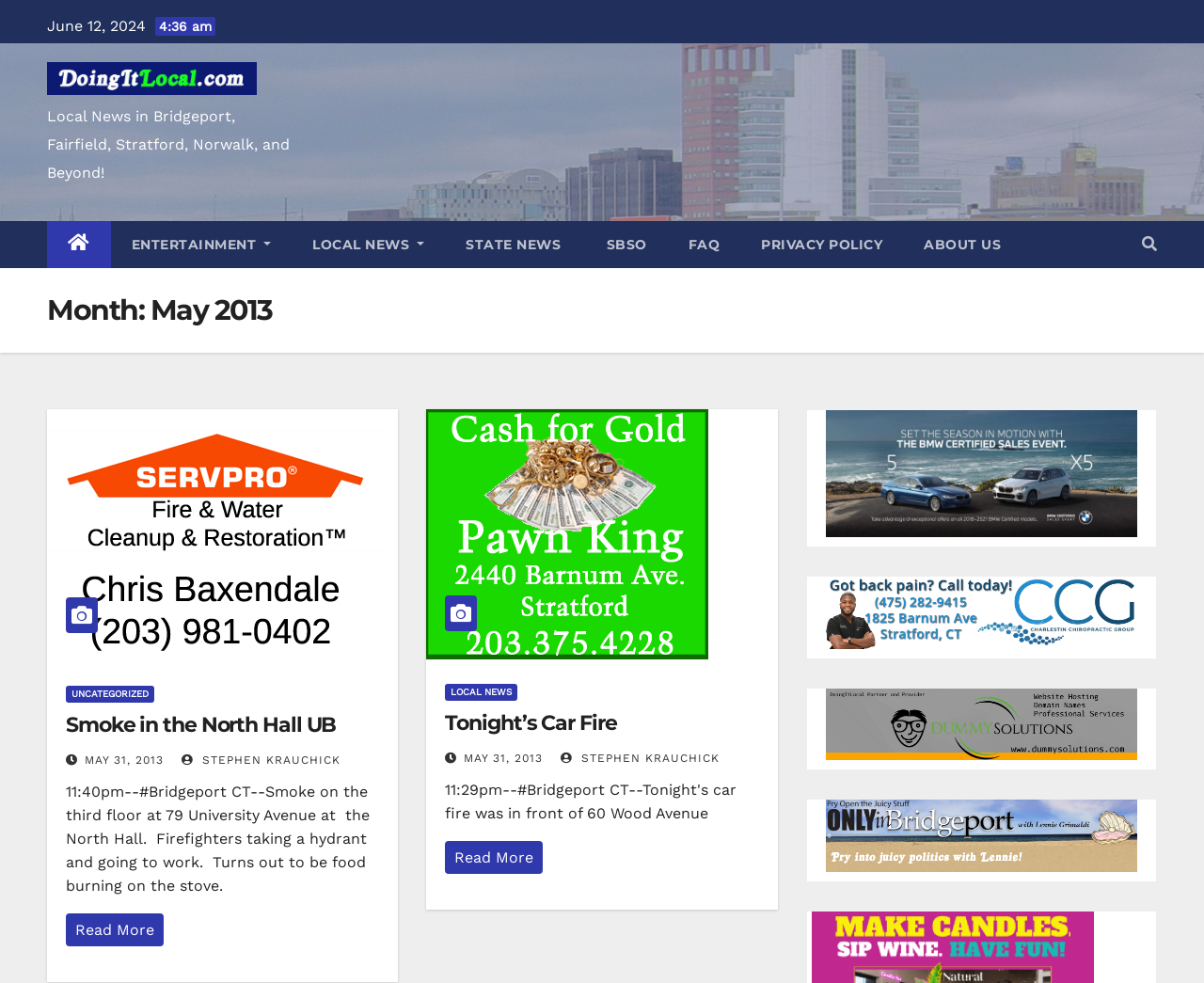Locate the bounding box of the UI element based on this description: "May 31, 2013". Provide four float numbers between 0 and 1 as [left, top, right, bottom].

[0.385, 0.765, 0.451, 0.778]